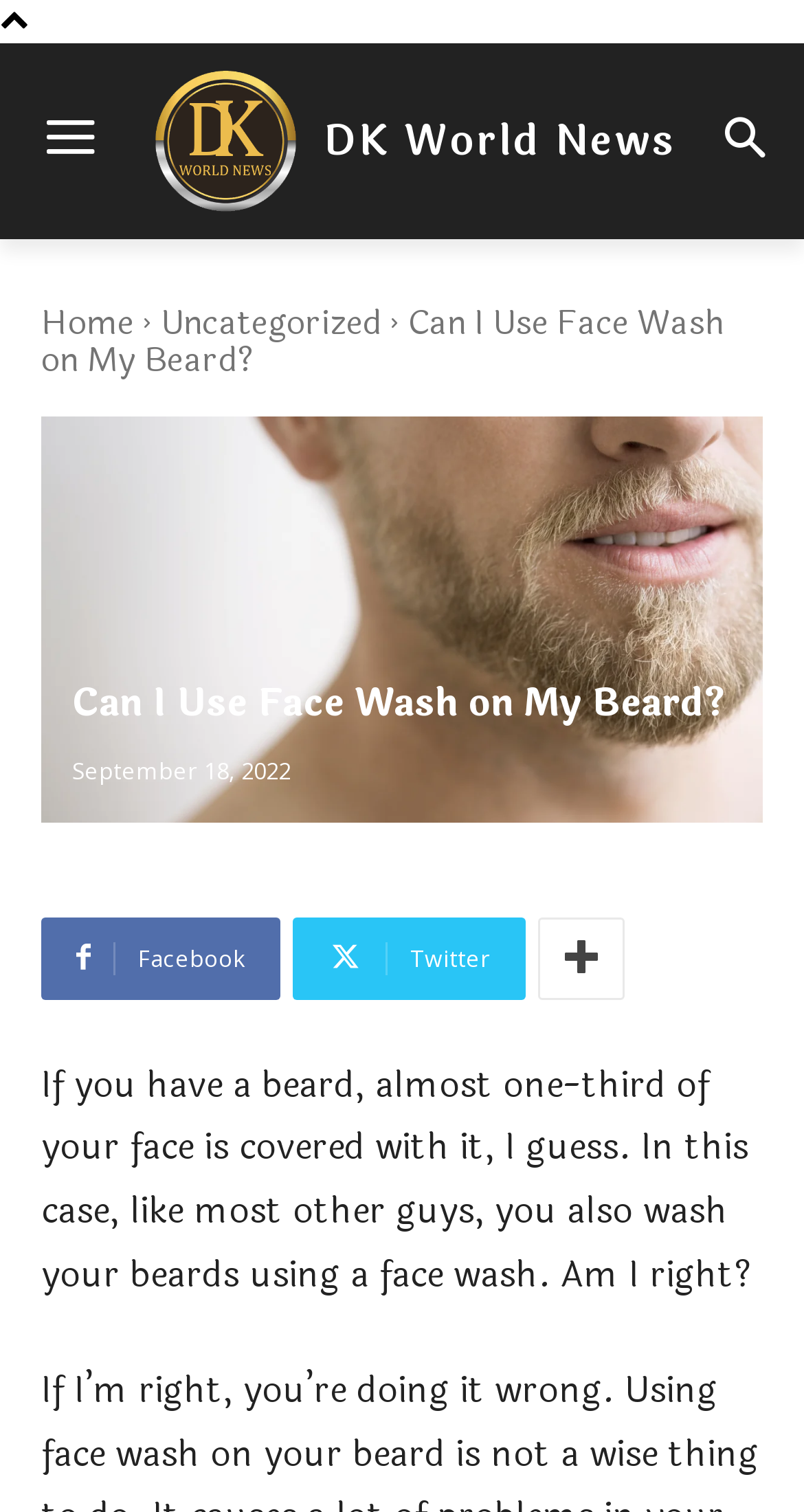What is the category of the article?
Using the image as a reference, answer with just one word or a short phrase.

Uncategorized